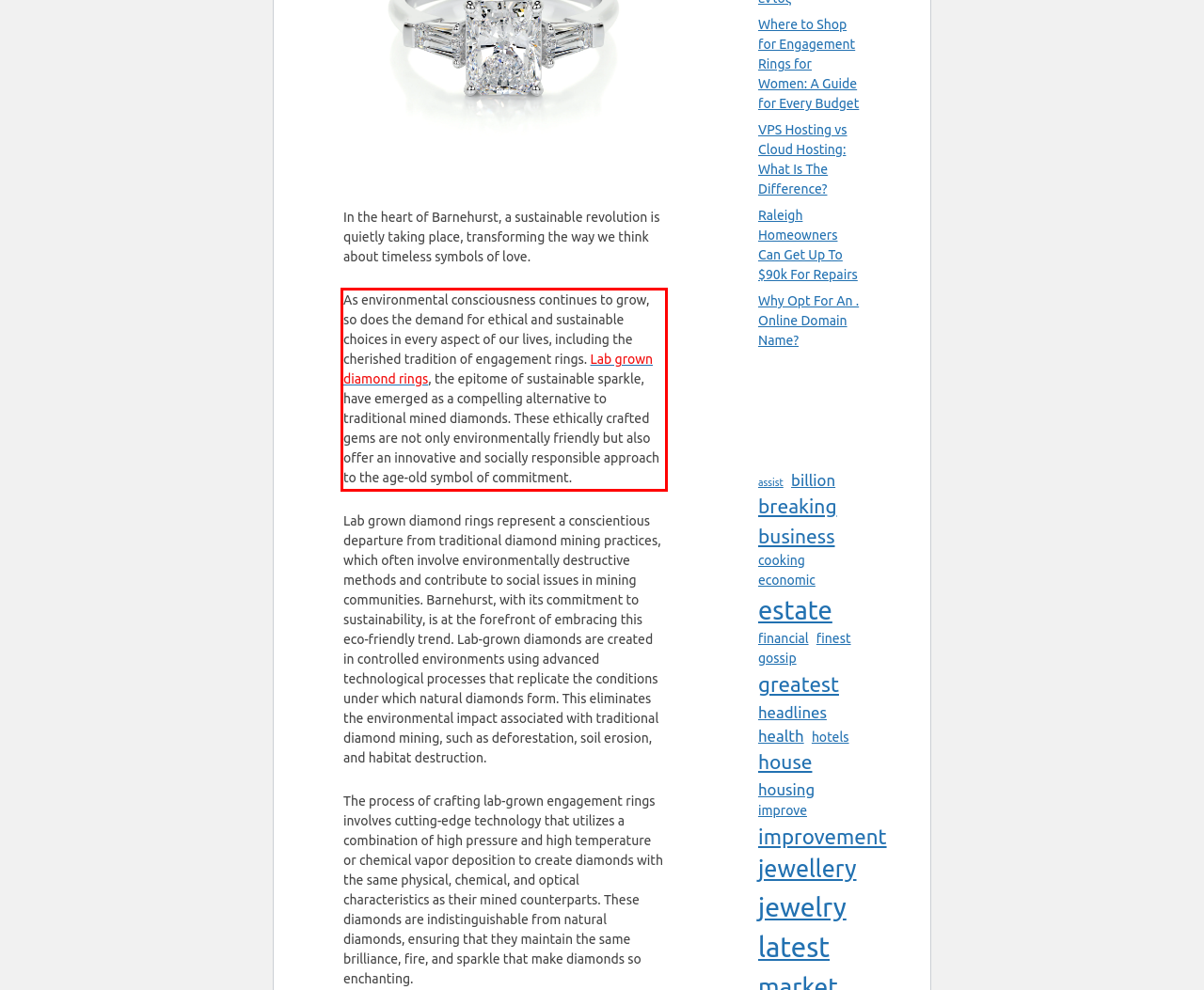Please take the screenshot of the webpage, find the red bounding box, and generate the text content that is within this red bounding box.

As environmental consciousness continues to grow, so does the demand for ethical and sustainable choices in every aspect of our lives, including the cherished tradition of engagement rings. Lab grown diamond rings, the epitome of sustainable sparkle, have emerged as a compelling alternative to traditional mined diamonds. These ethically crafted gems are not only environmentally friendly but also offer an innovative and socially responsible approach to the age-old symbol of commitment.